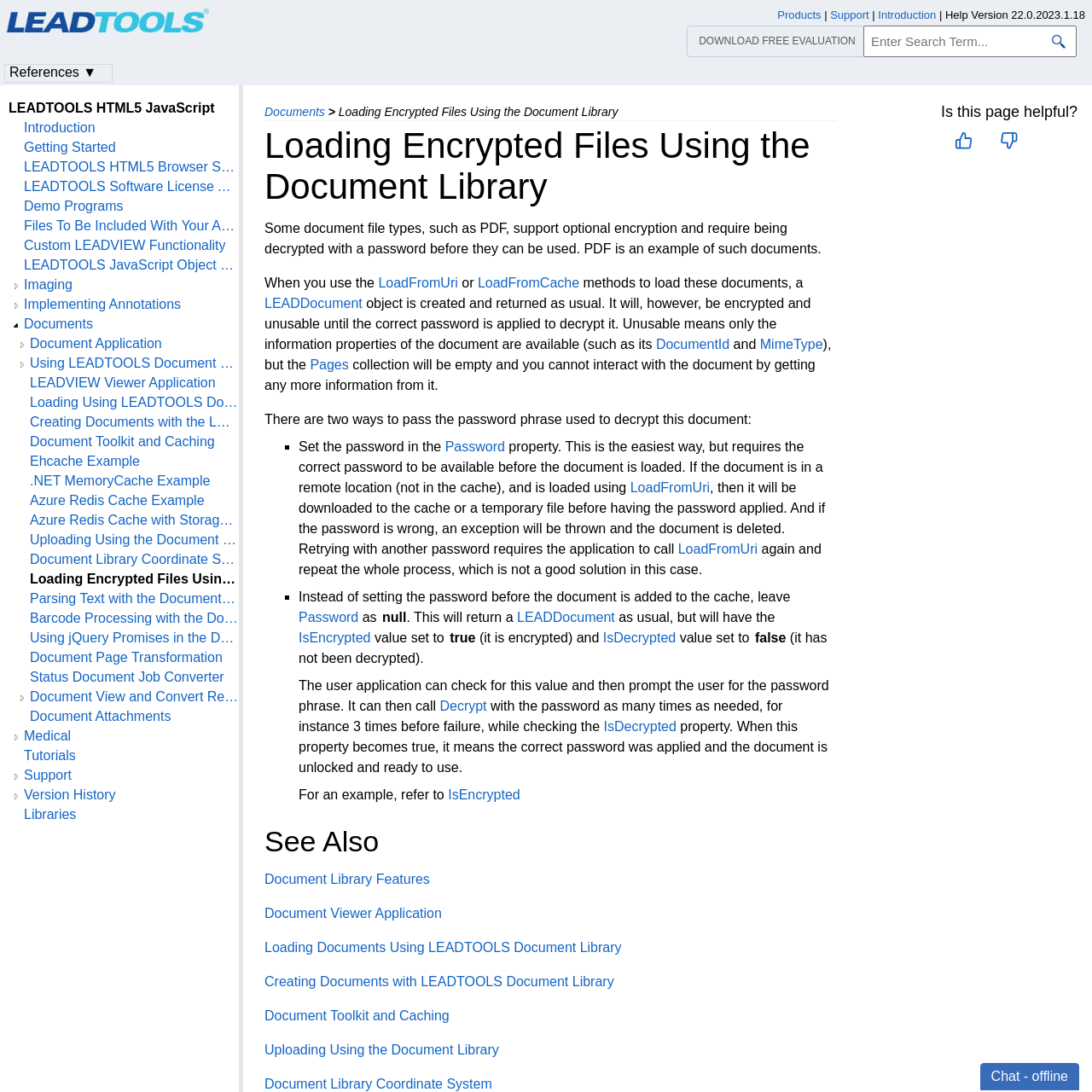Indicate the bounding box coordinates of the element that must be clicked to execute the instruction: "send an email". The coordinates should be given as four float numbers between 0 and 1, i.e., [left, top, right, bottom].

None